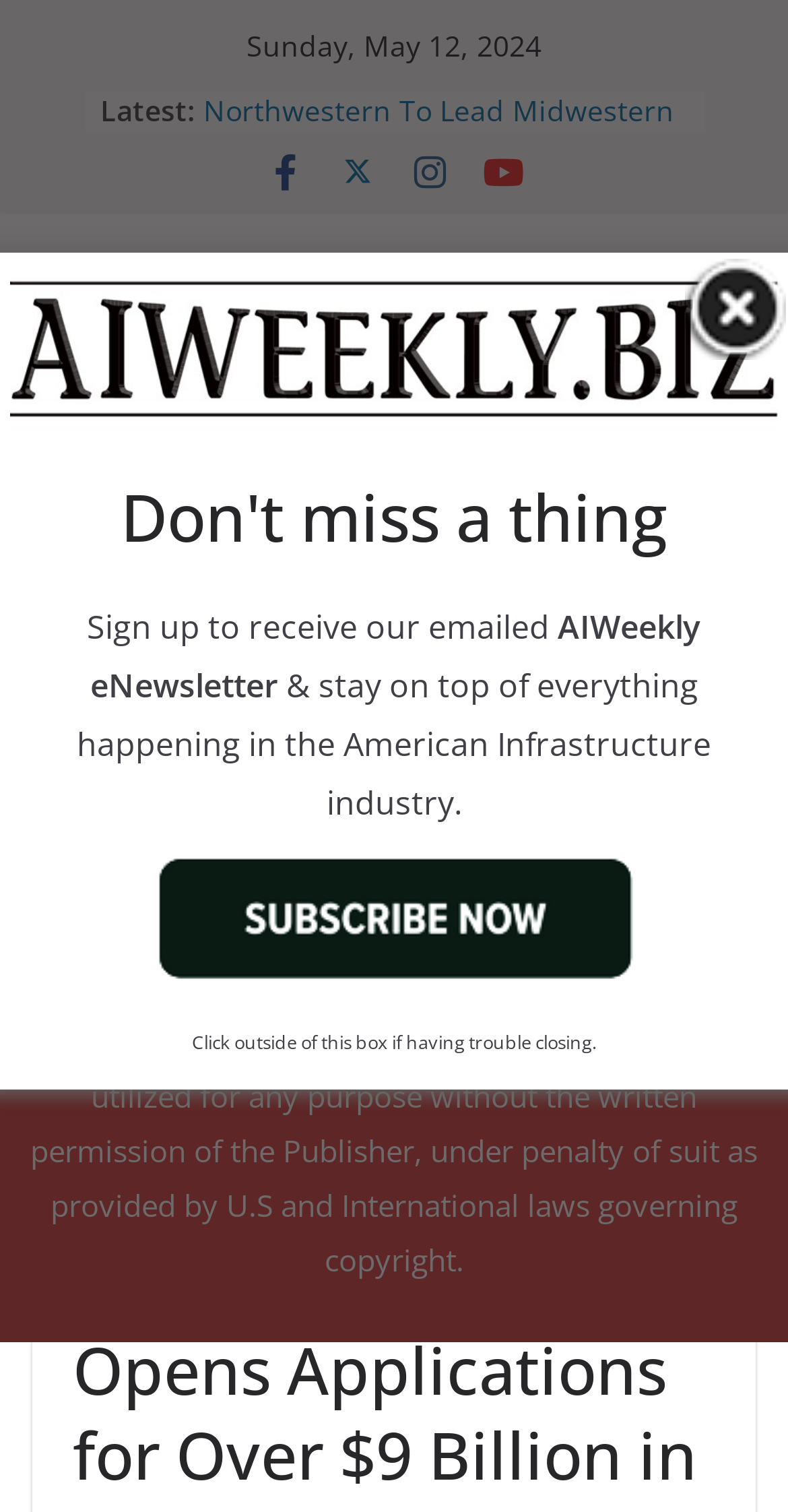What is the name of the newsletter?
Based on the image, answer the question in a detailed manner.

I found the name of the newsletter by looking at the static text element that says 'Sign up to receive our emailed AIWeekly eNewsletter'.